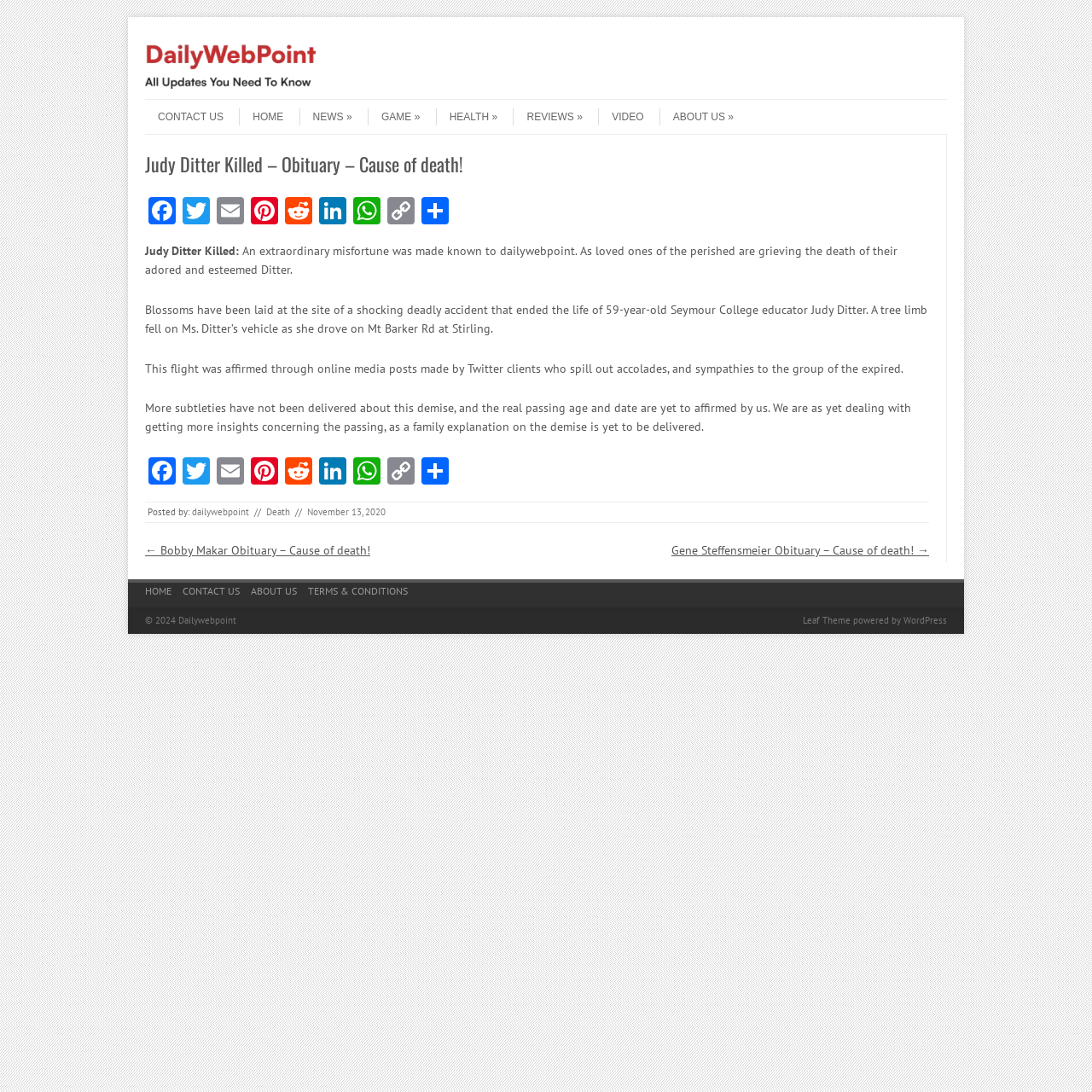Determine the bounding box for the described UI element: "Skip to content".

[0.133, 0.091, 0.195, 0.102]